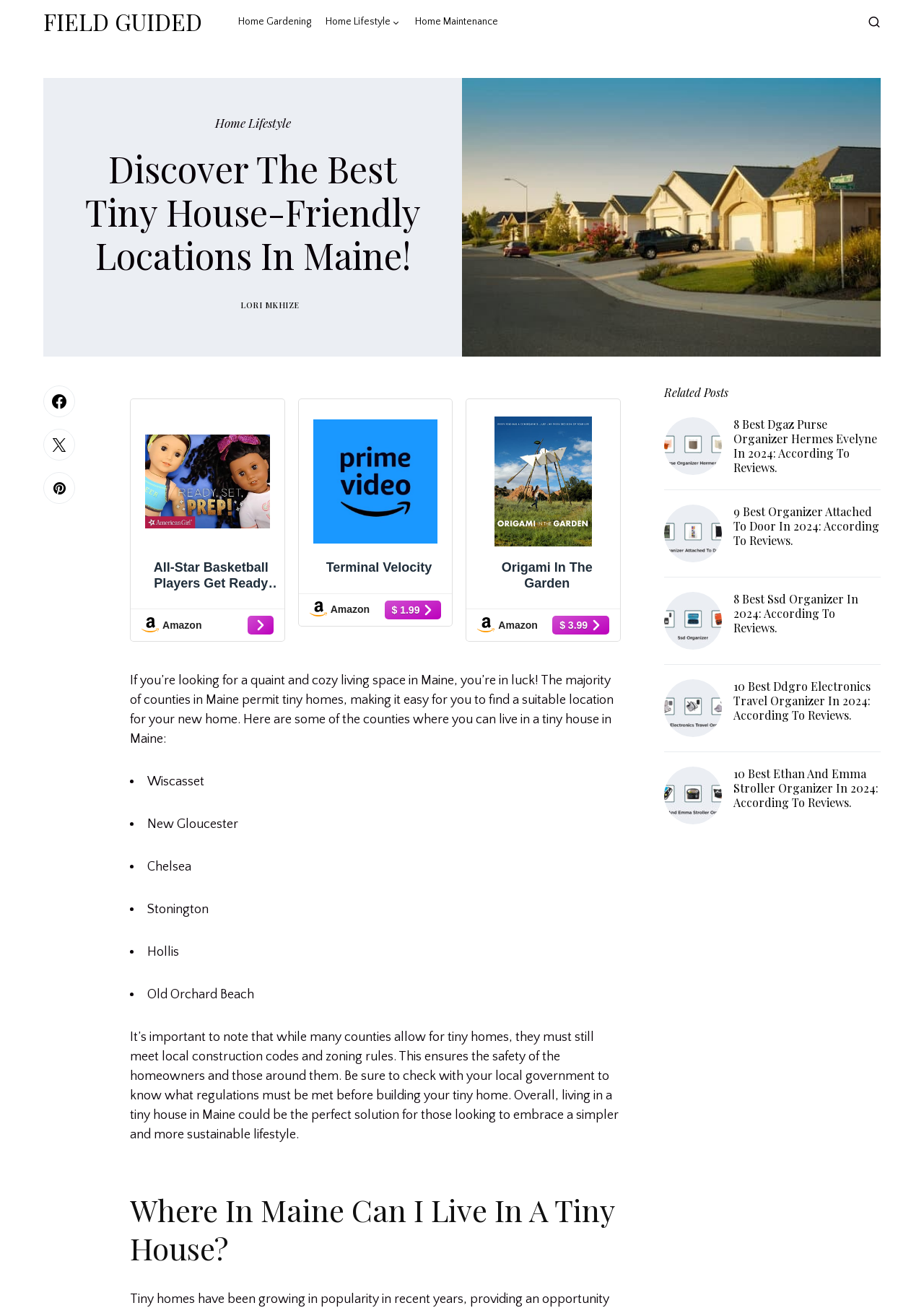Identify the bounding box for the UI element described as: "Origami In The Garden". Ensure the coordinates are four float numbers between 0 and 1, formatted as [left, top, right, bottom].

[0.513, 0.313, 0.663, 0.463]